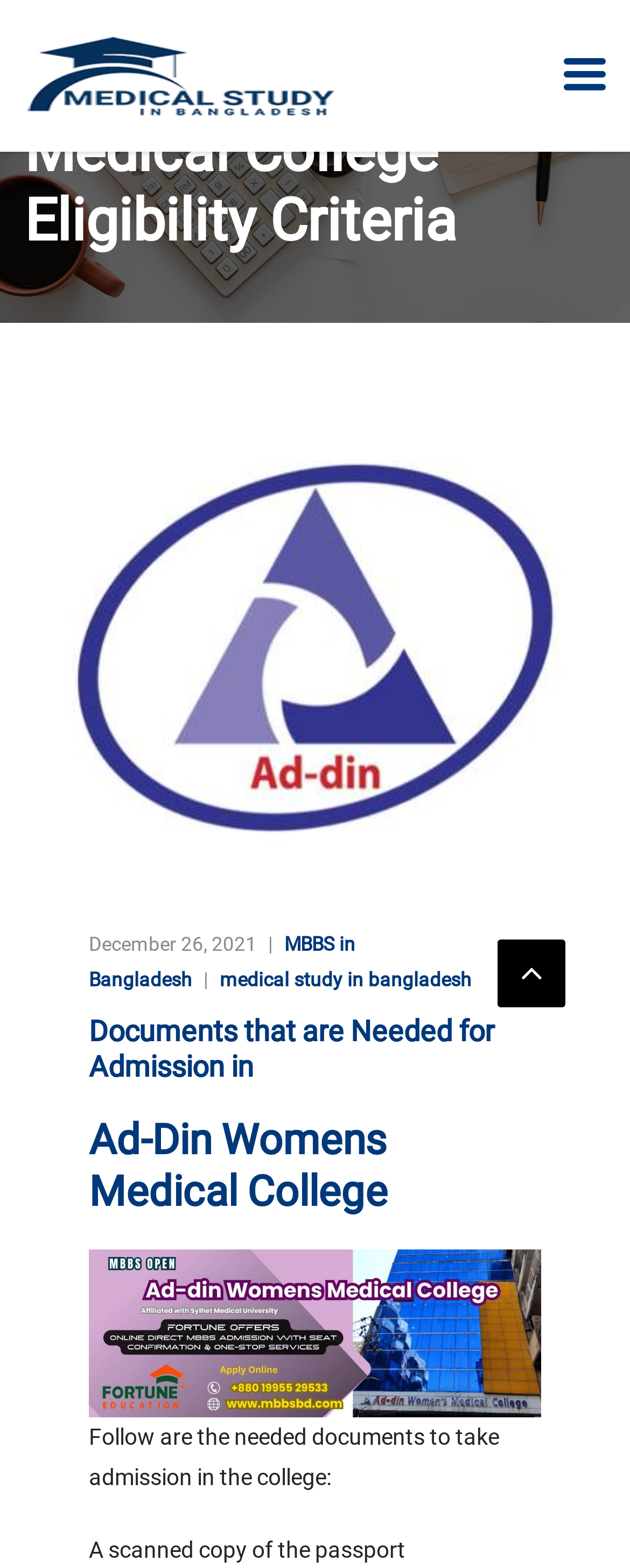What is one of the required documents for admission?
Refer to the image and provide a one-word or short phrase answer.

A scanned copy of the passport